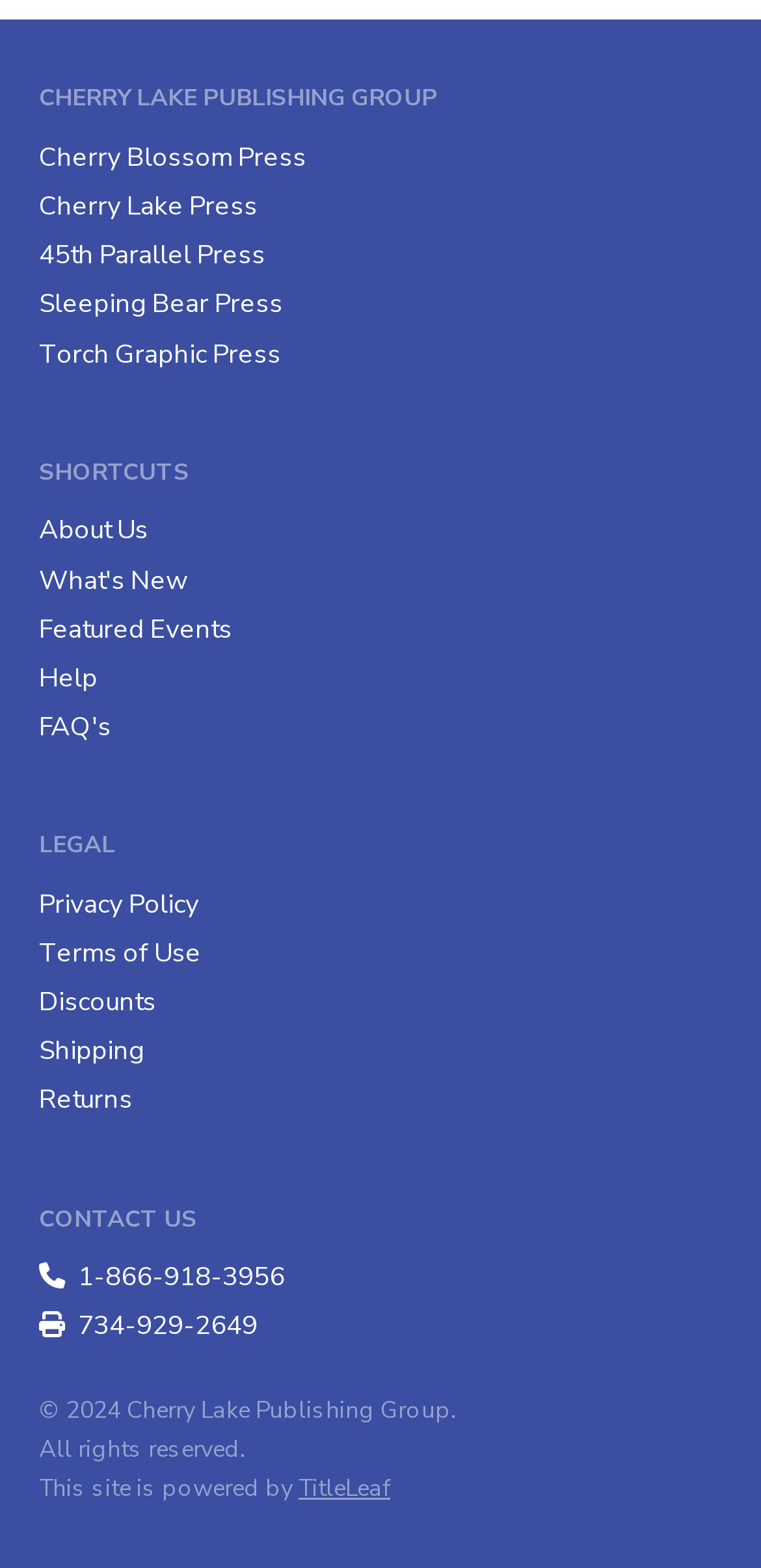Find the bounding box coordinates of the element to click in order to complete this instruction: "contact us". The bounding box coordinates must be four float numbers between 0 and 1, denoted as [left, top, right, bottom].

[0.051, 0.767, 0.259, 0.787]